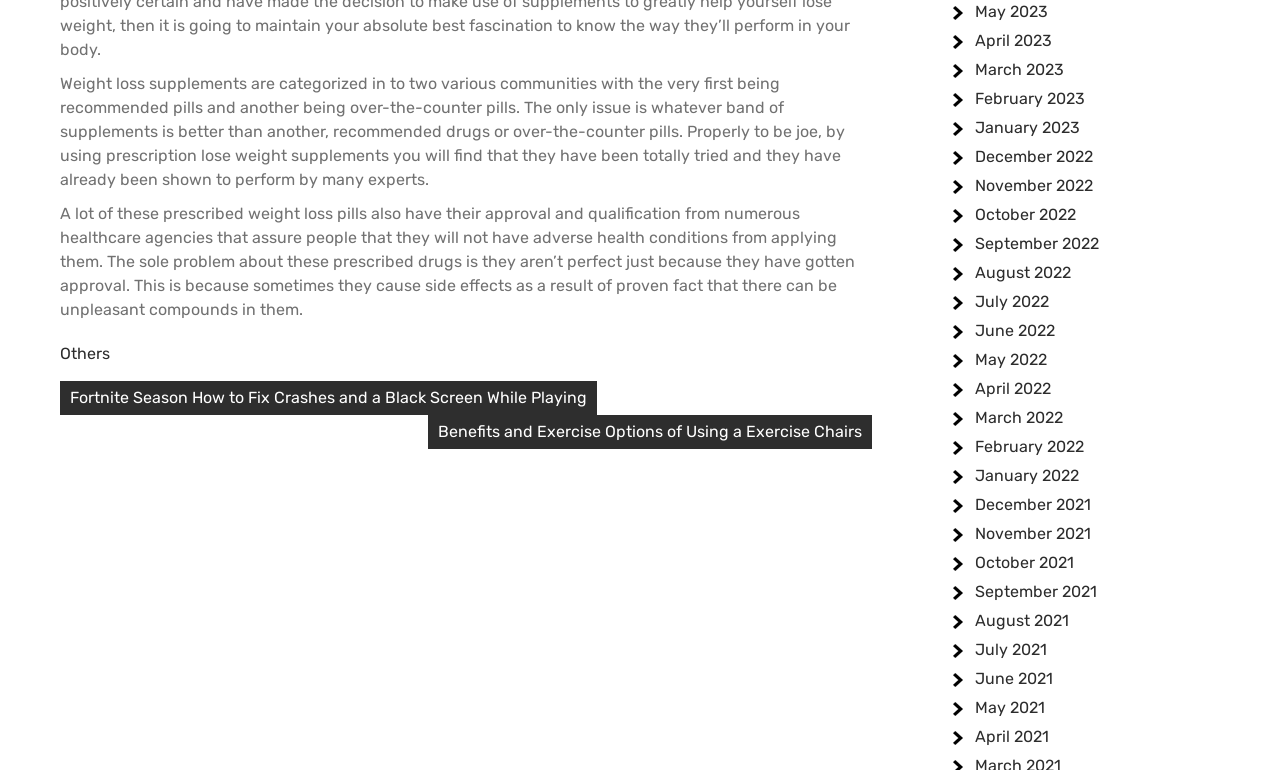What is the topic of the current post?
Please provide a detailed and comprehensive answer to the question.

The static text at the top of the page discusses the categorization of weight loss supplements into two communities, recommended pills and over-the-counter pills, indicating that the topic of the current post is weight loss supplements.